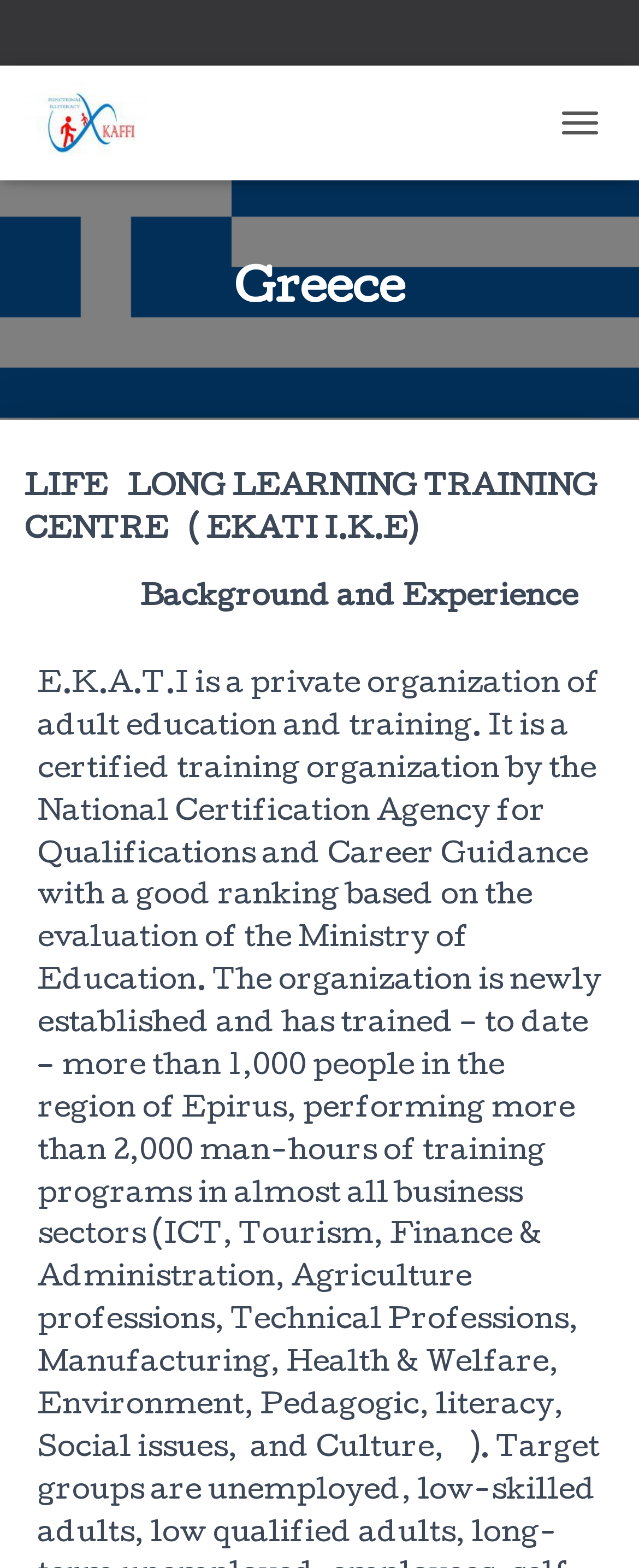From the screenshot, find the bounding box of the UI element matching this description: "title="Kaffi project EU"". Supply the bounding box coordinates in the form [left, top, right, bottom], each a float between 0 and 1.

[0.038, 0.052, 0.27, 0.105]